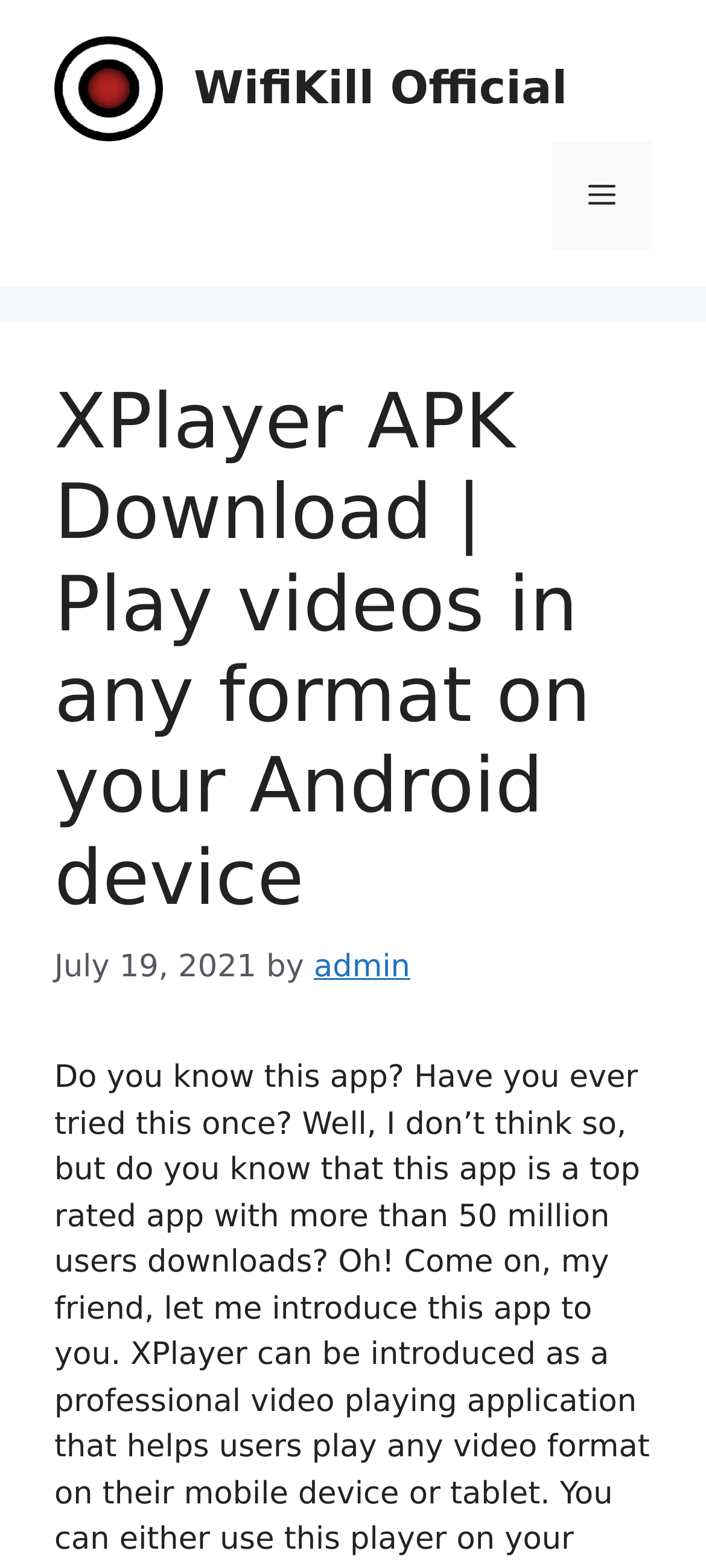Refer to the image and provide a thorough answer to this question:
Who is the author of the article?

The author of the article can be found in the link element, which is 'admin'. This element is located below the publication date and above the article content.